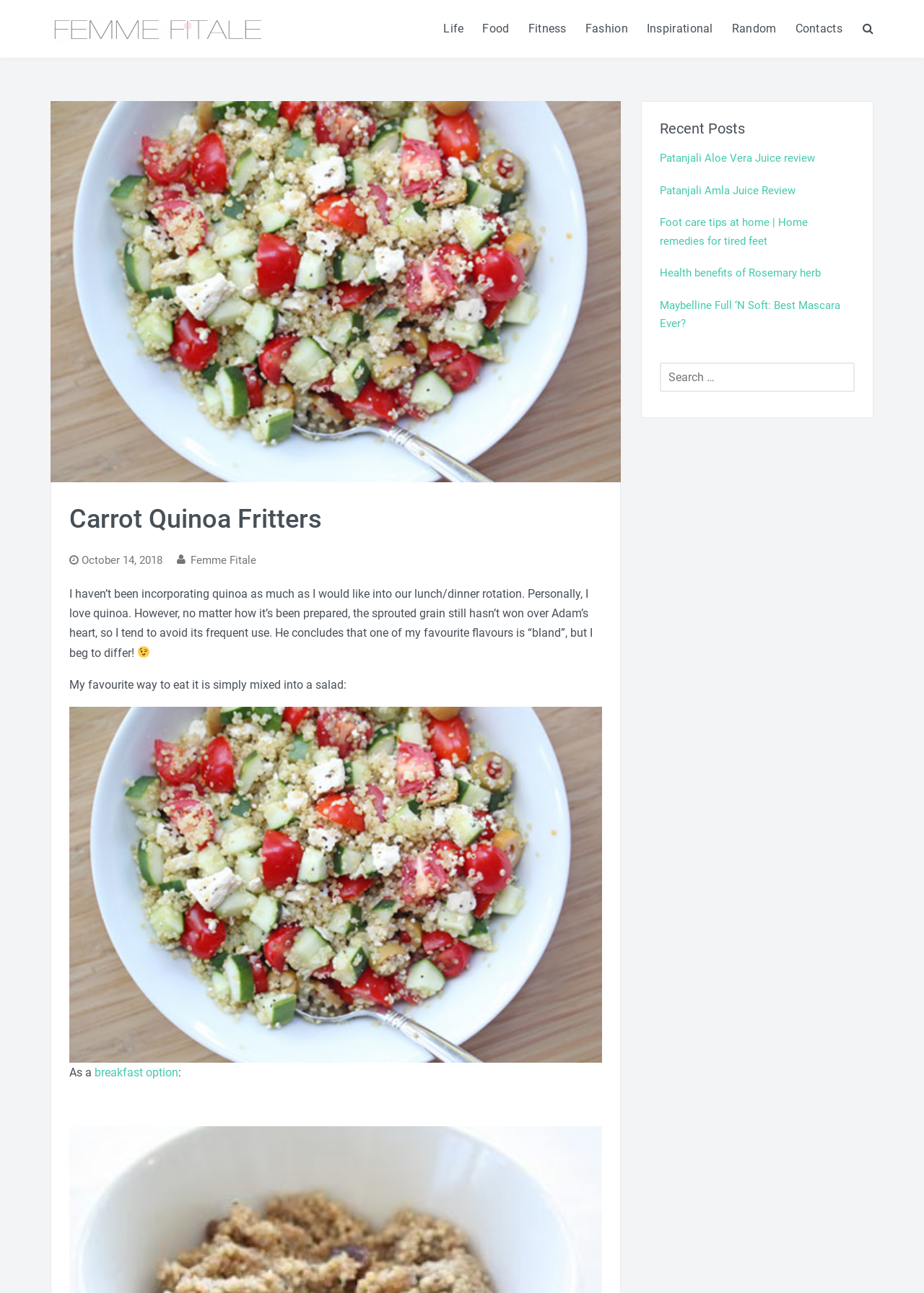Determine and generate the text content of the webpage's headline.

Carrot Quinoa Fritters